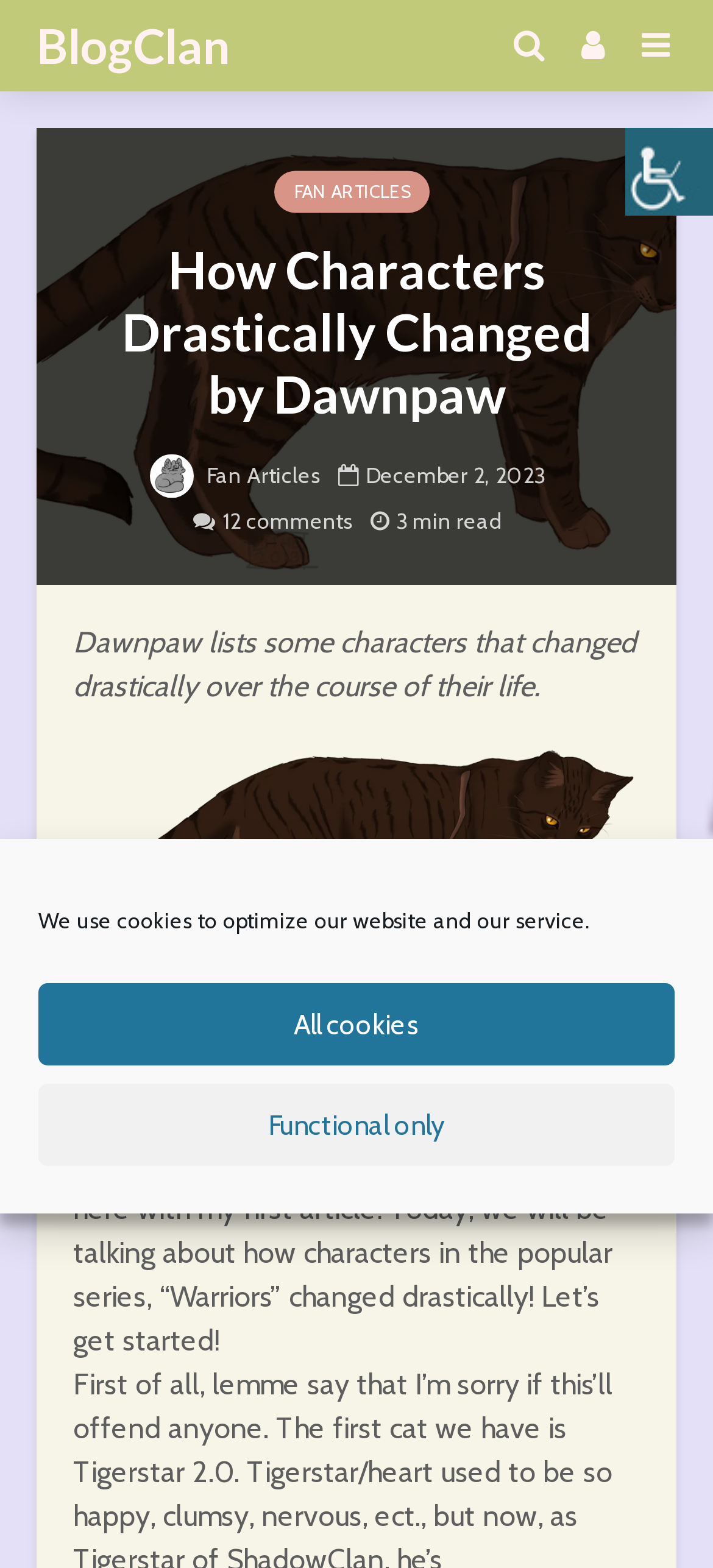Identify the bounding box of the UI element described as follows: "Fan Articles". Provide the coordinates as four float numbers in the range of 0 to 1 [left, top, right, bottom].

[0.385, 0.109, 0.603, 0.136]